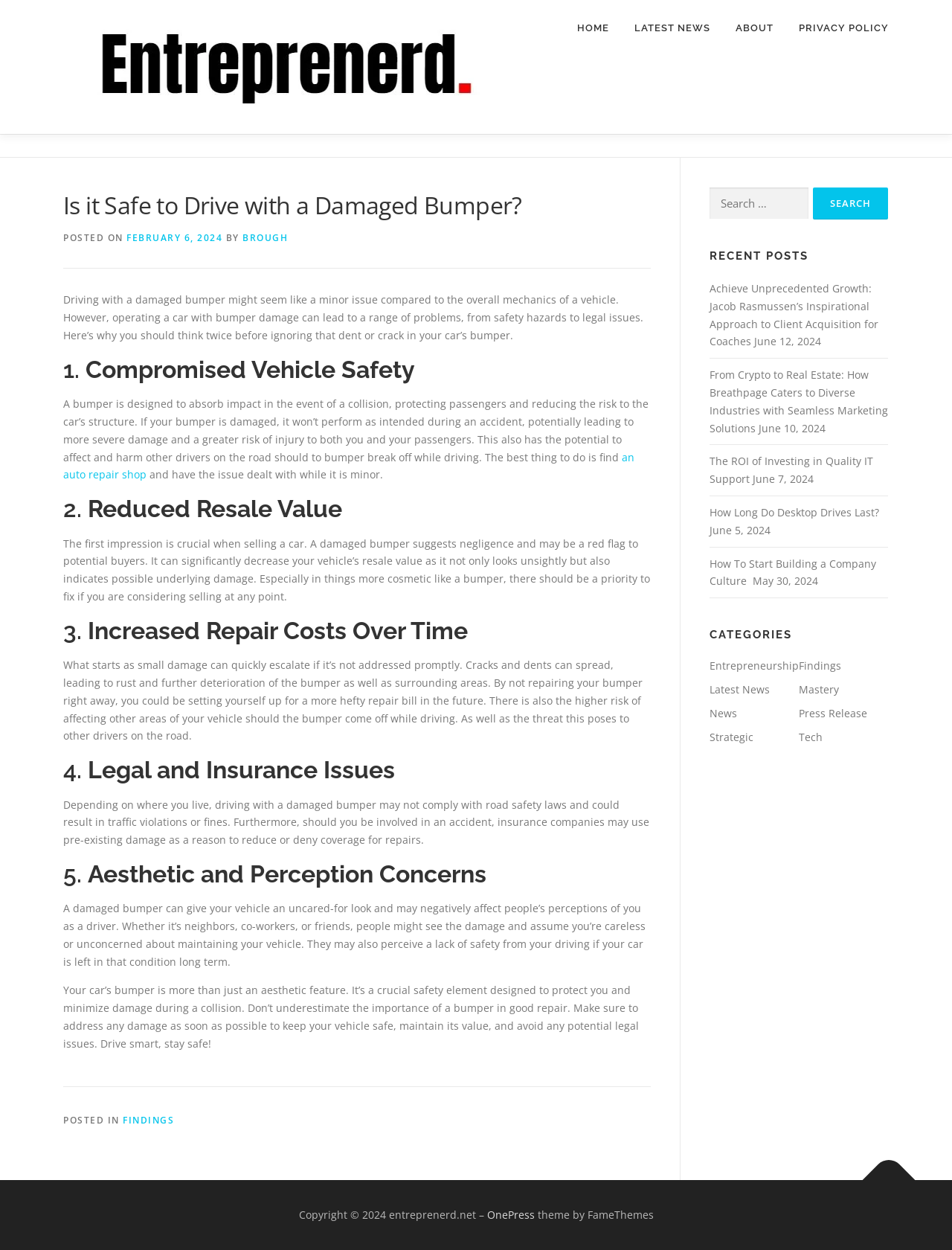Respond with a single word or phrase to the following question: What is the purpose of a bumper?

To absorb impact